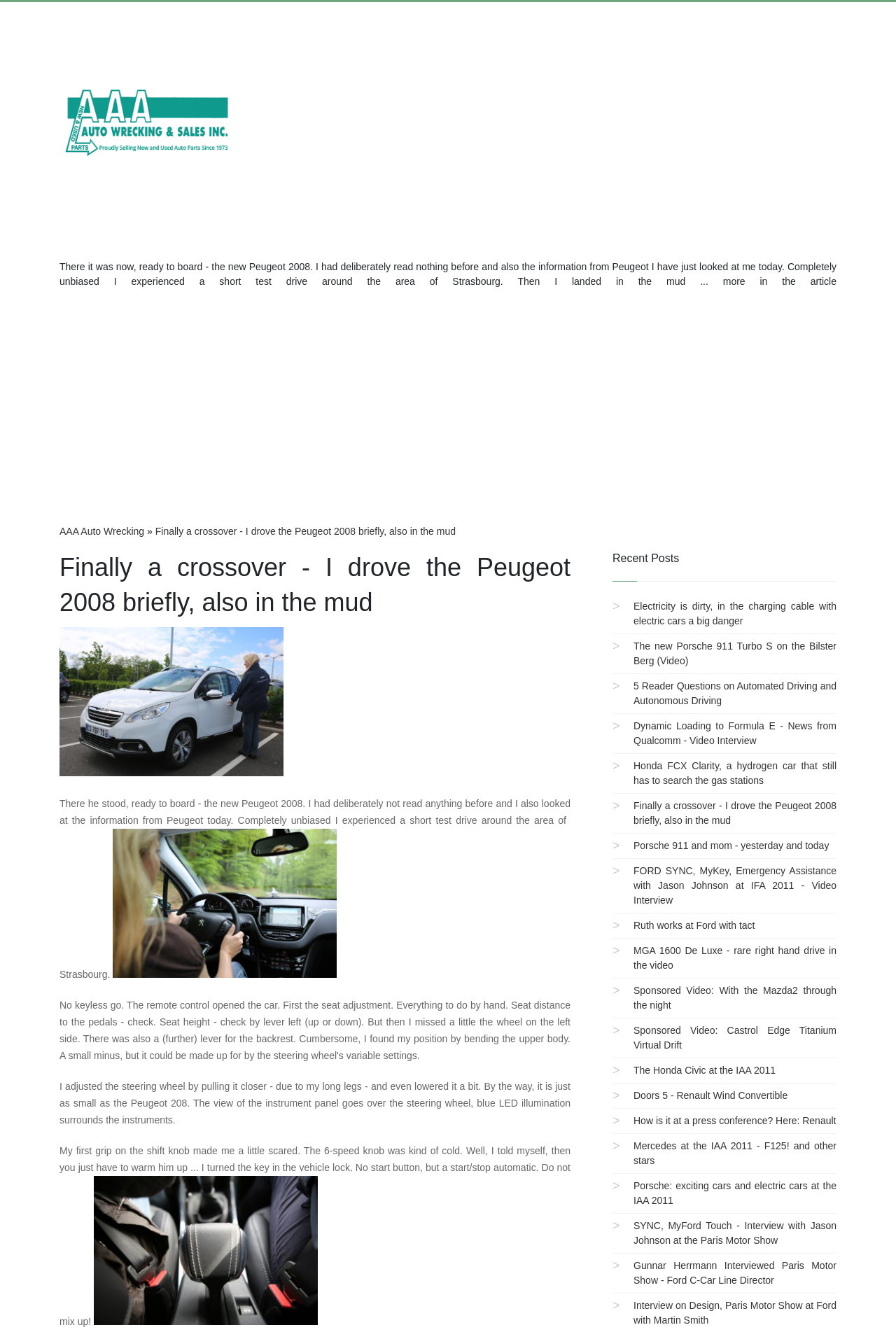What is the purpose of the 'MyKey' feature?
Please respond to the question with a detailed and informative answer.

The webpage mentions 'MyKey' as a feature, but it does not explain its purpose. It is mentioned in the context of a video interview at the IFA 2011, but the purpose of the feature is not described.